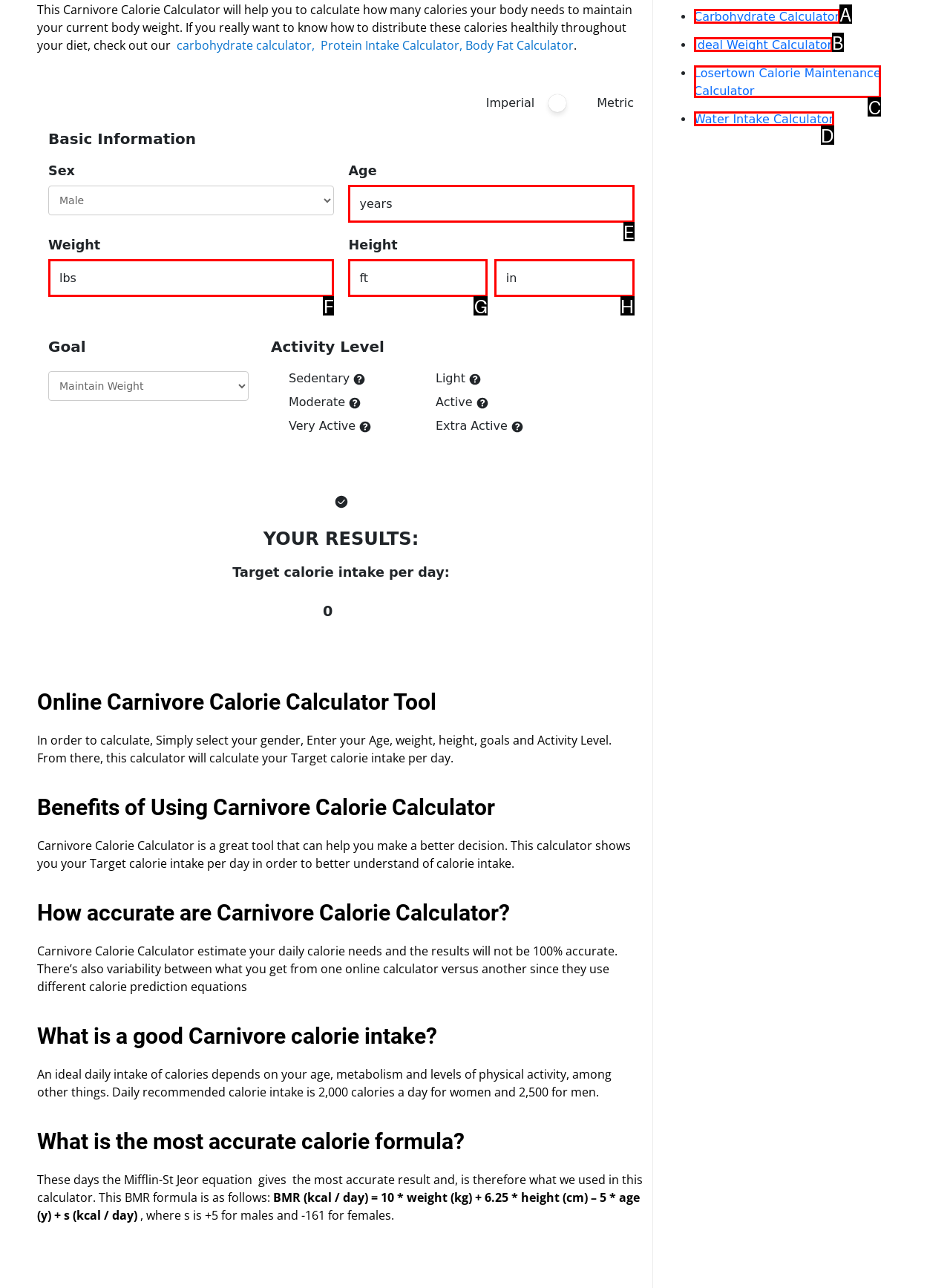Identify the option that corresponds to the given description: Carbohydrate Calculator. Reply with the letter of the chosen option directly.

A